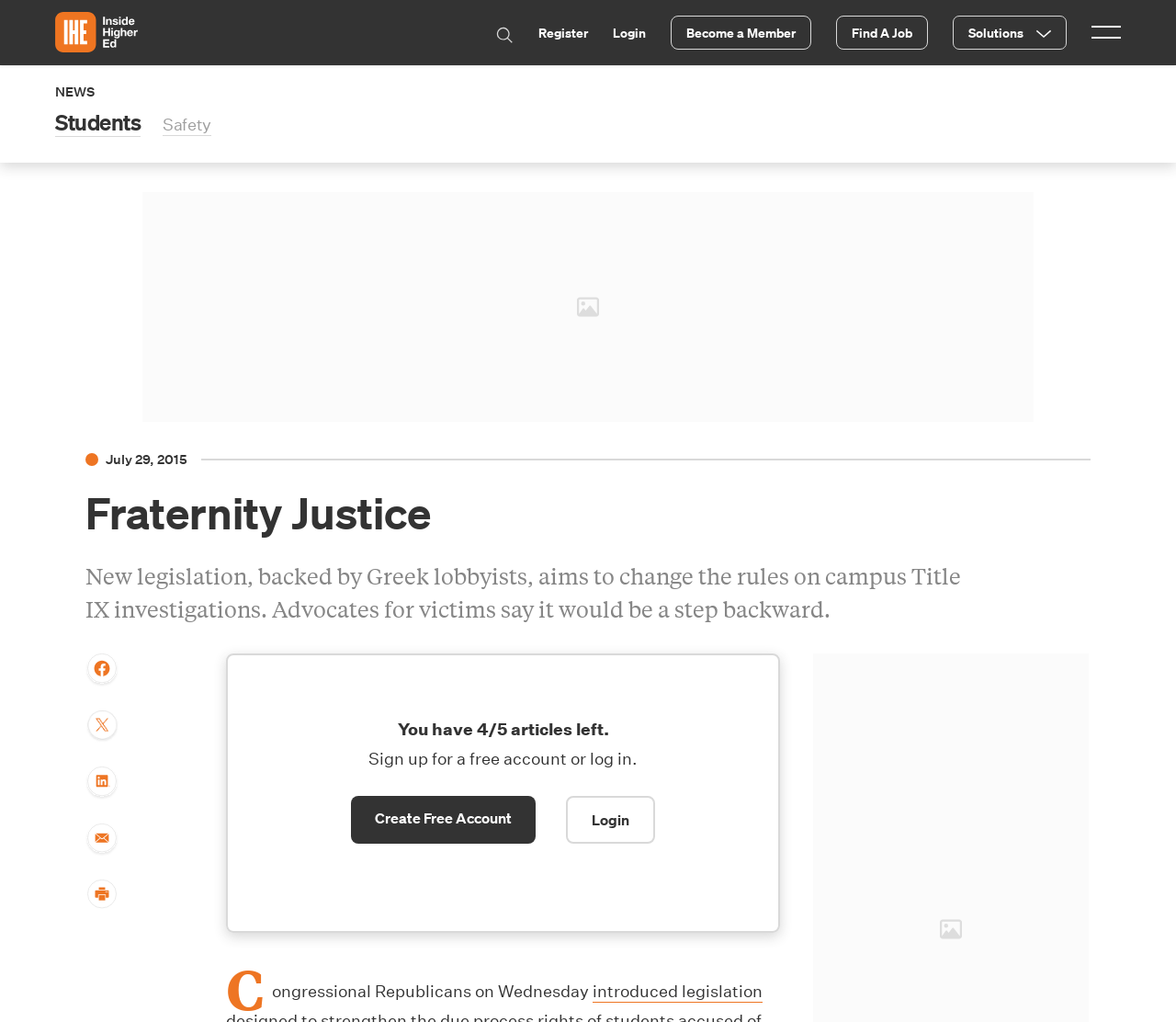Present a detailed account of what is displayed on the webpage.

The webpage appears to be a news article page. At the top, there is a navigation menu with links to "Home", "Search", "Register", "Login", "Become a Member", "Find A Job", and "Solutions". Below the navigation menu, there are links to different categories such as "NEWS", "Students", and "Safety".

The main content of the page is an article titled "Fraternity Justice" with a subtitle "New legislation, backed by Greek lobbyists, aims to change the rules on campus Title IX investigations. Advocates for victims say it would be a step backward." The article is accompanied by social media sharing links and buttons, including "share to Facebook", "share to X / Twitter", "share to Linkedin", and "share by email", as well as a "Print this page" button.

To the right of the article, there is a section with a counter displaying the number of articles left, and a call-to-action to sign up for a free account or log in. Below this section, there are links to create a free account or log in.

At the very bottom of the page, there is a link to "introduced legislation", which may be related to the article's content.